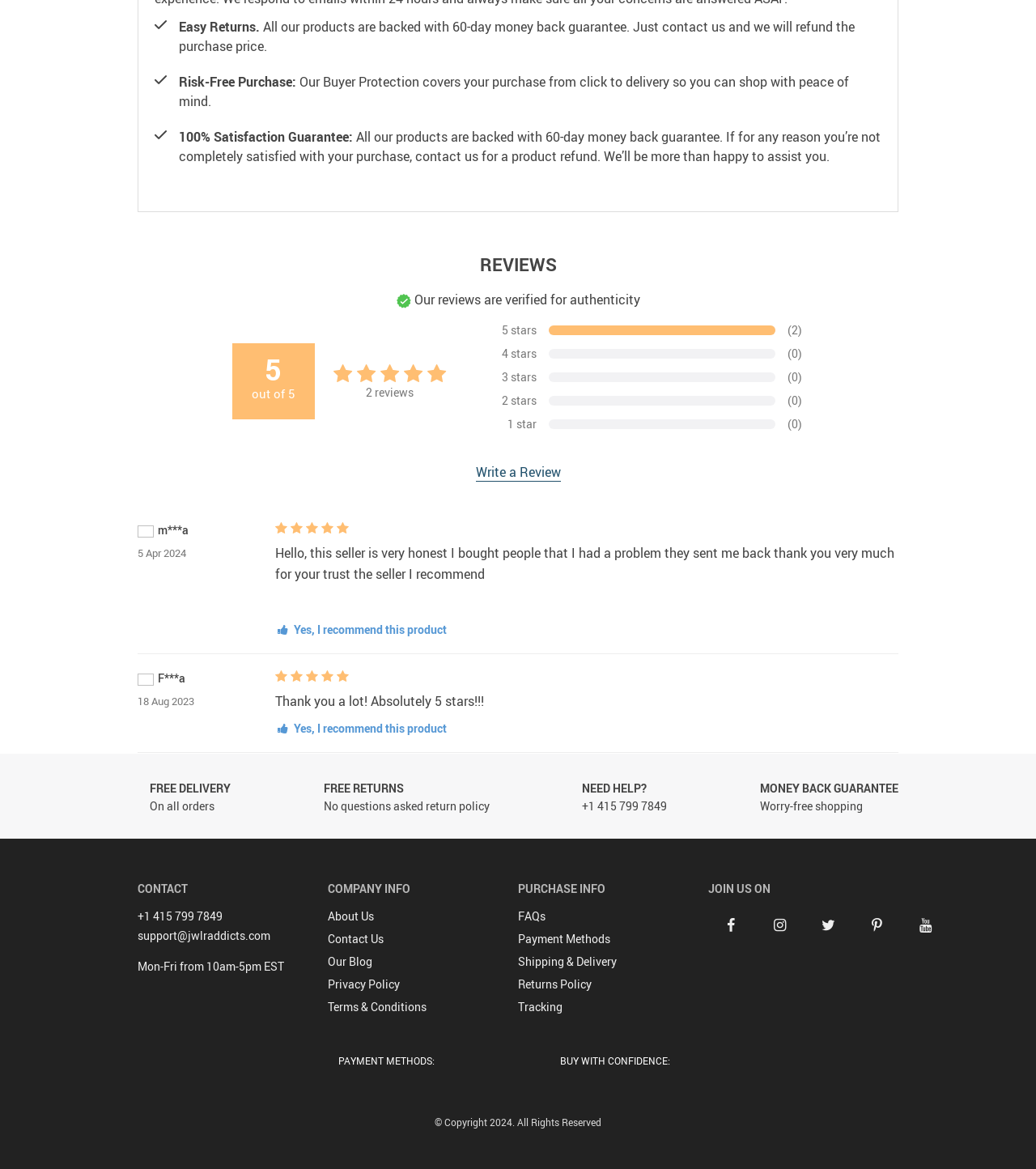Give a concise answer using one word or a phrase to the following question:
What is the company's promise for delivery?

Free delivery